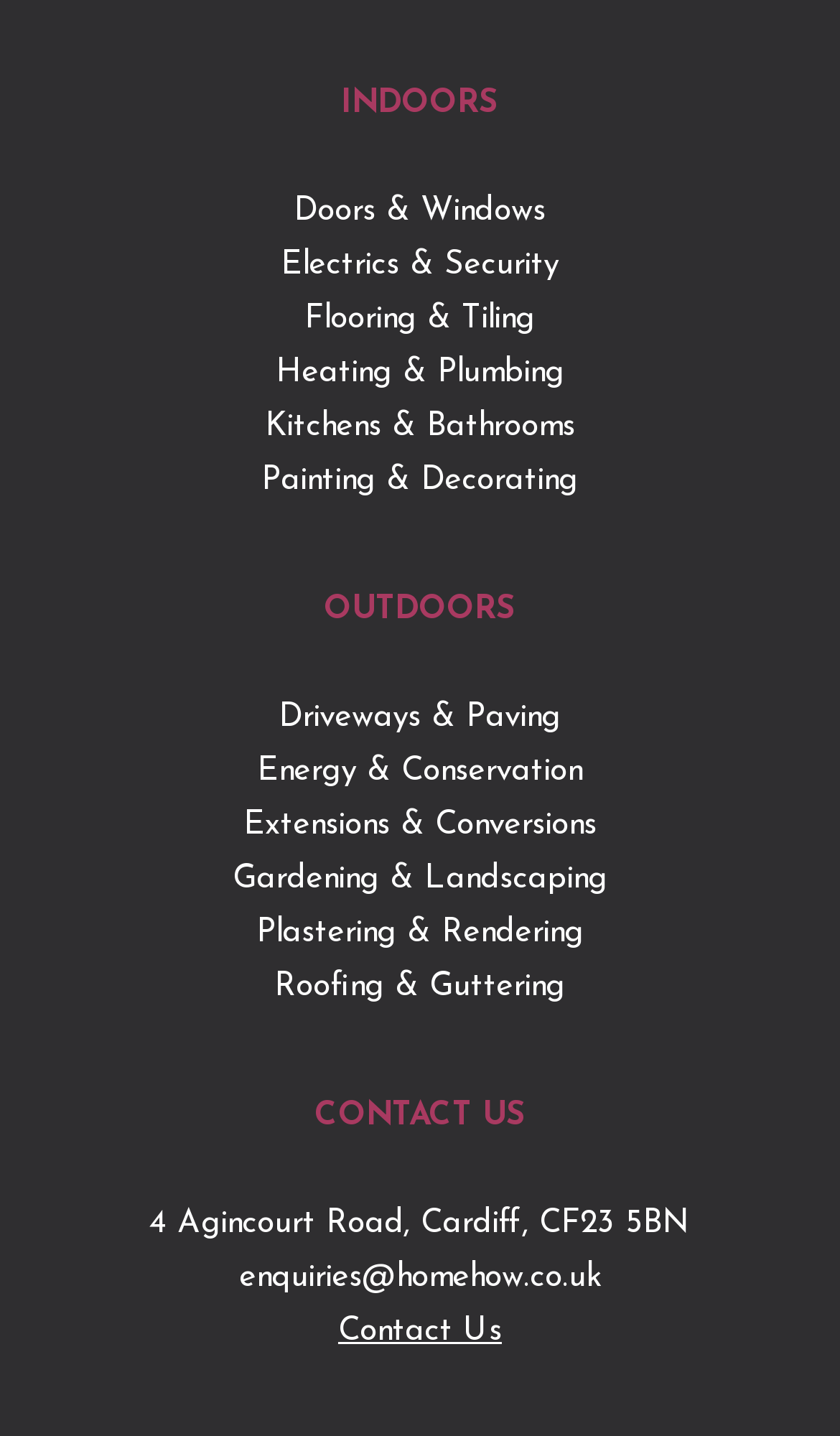Using the given element description, provide the bounding box coordinates (top-left x, top-left y, bottom-right x, bottom-right y) for the corresponding UI element in the screenshot: Contact Us

[0.403, 0.916, 0.597, 0.939]